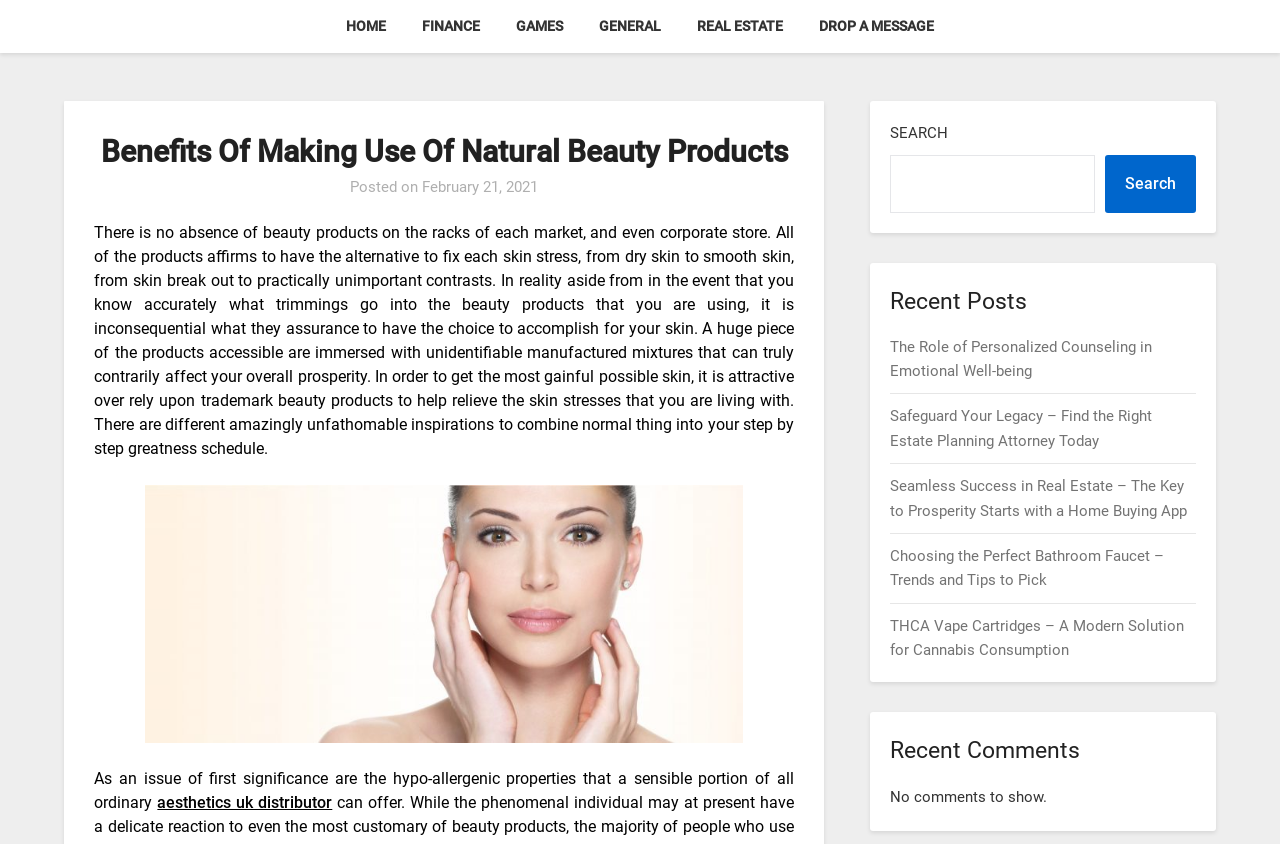Describe the webpage in detail, including text, images, and layout.

The webpage is about the benefits of using natural beauty products, with a focus on the importance of choosing products with hypo-allergenic properties. At the top of the page, there is a navigation menu with links to different categories such as "HOME", "FINANCE", "GAMES", "GENERAL", "REAL ESTATE", and "DROP A MESSAGE". 

Below the navigation menu, there is a header section with a heading that reads "Benefits Of Making Use Of Natural Beauty Products". This is followed by a paragraph of text that discusses the abundance of beauty products on the market and the importance of knowing what ingredients are in the products we use. The text also highlights the benefits of using natural beauty products to relieve skin stresses.

To the right of this text, there is an image related to beauty. Below the image, there is another paragraph of text that continues to discuss the benefits of natural beauty products, specifically their hypo-allergenic properties.

On the right side of the page, there is a search bar with a button labeled "Search". Below the search bar, there is a section labeled "Recent Posts" that lists several links to different articles, including topics such as emotional well-being, estate planning, and real estate. 

Further down the page, there is a section labeled "Recent Comments" that indicates there are no comments to show.